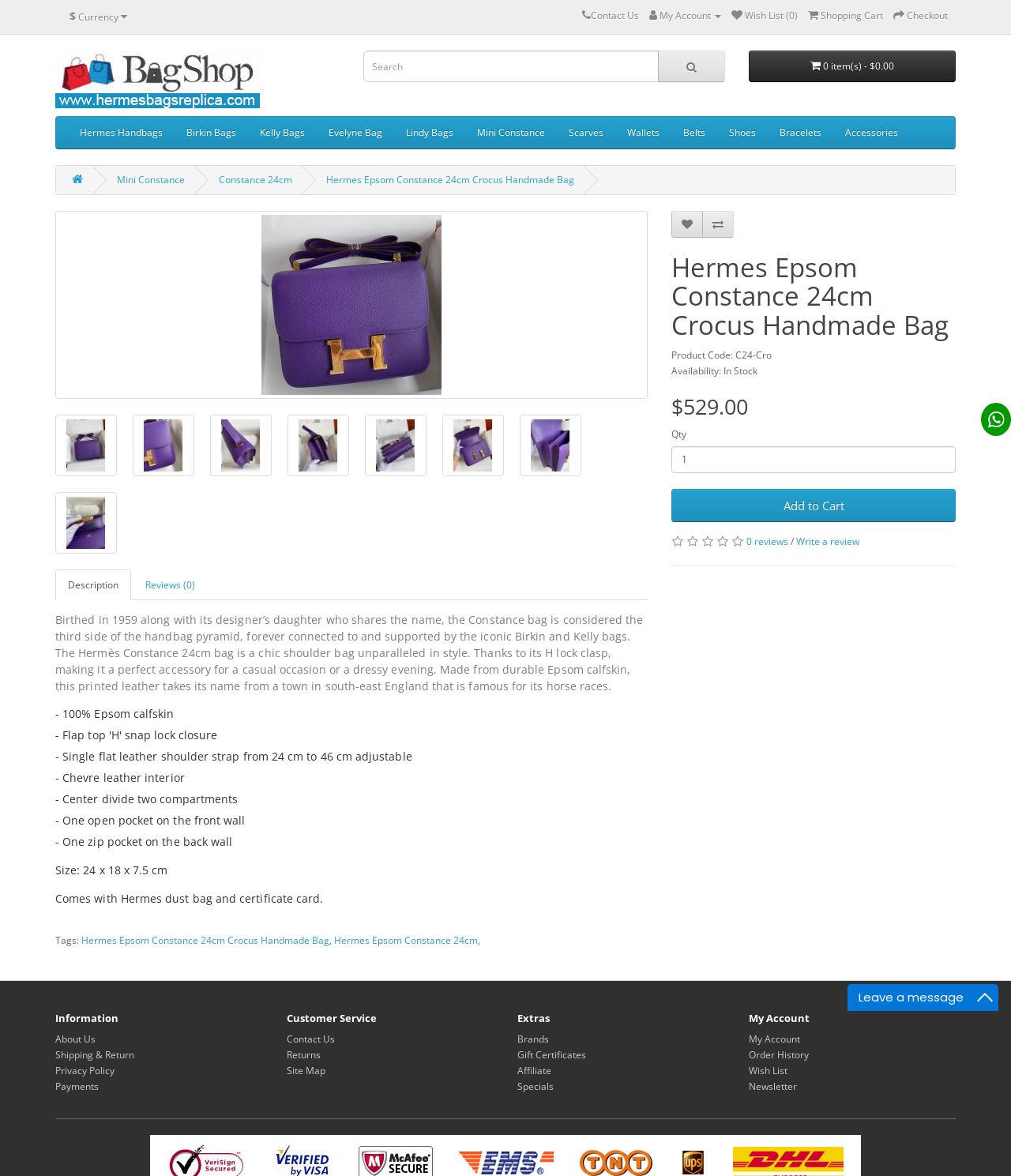Identify the main heading of the webpage and provide its text content.

Hermes Epsom Constance 24cm Crocus Handmade Bag